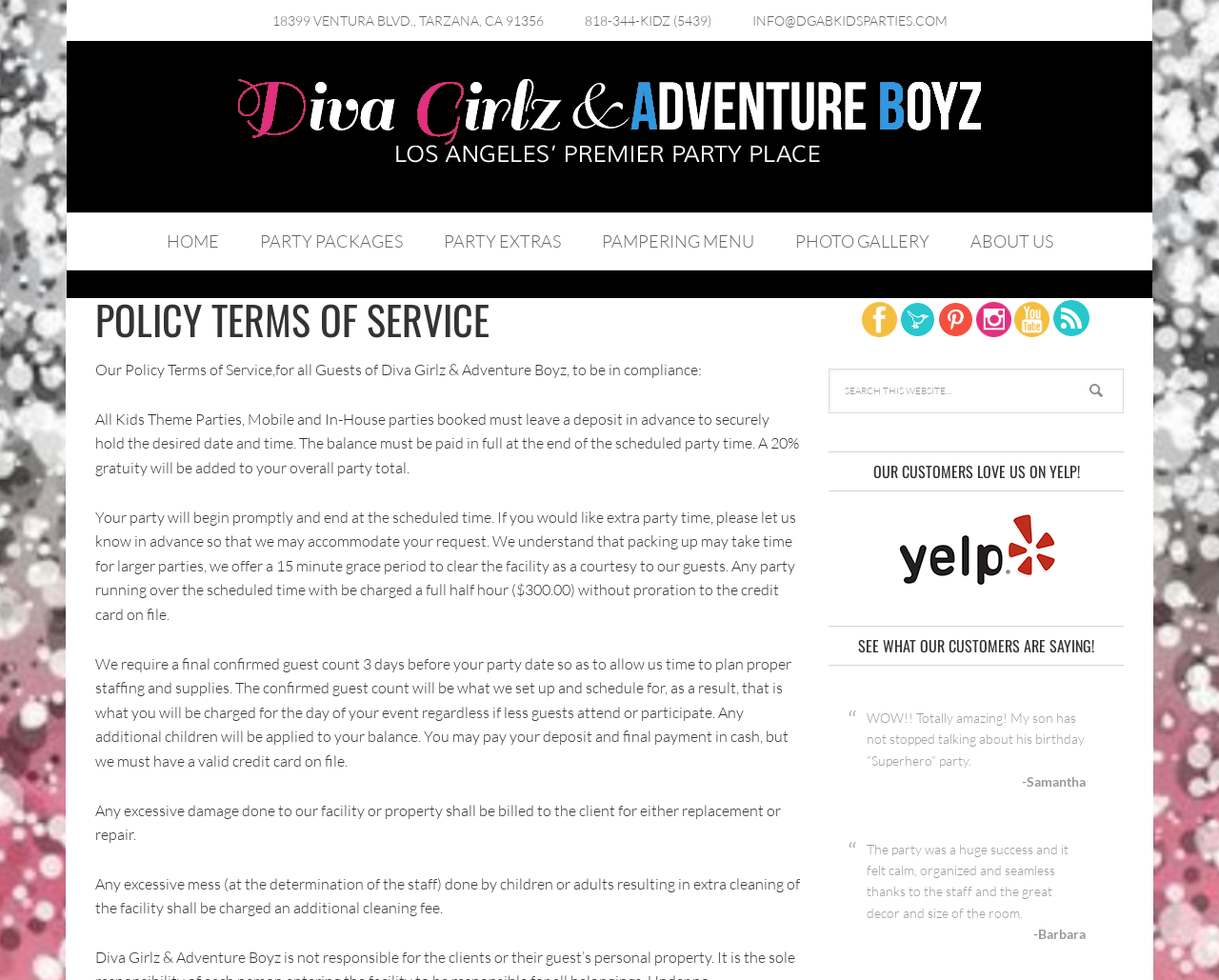What is the charge for running over the scheduled party time?
Look at the image and provide a short answer using one word or a phrase.

$300.00